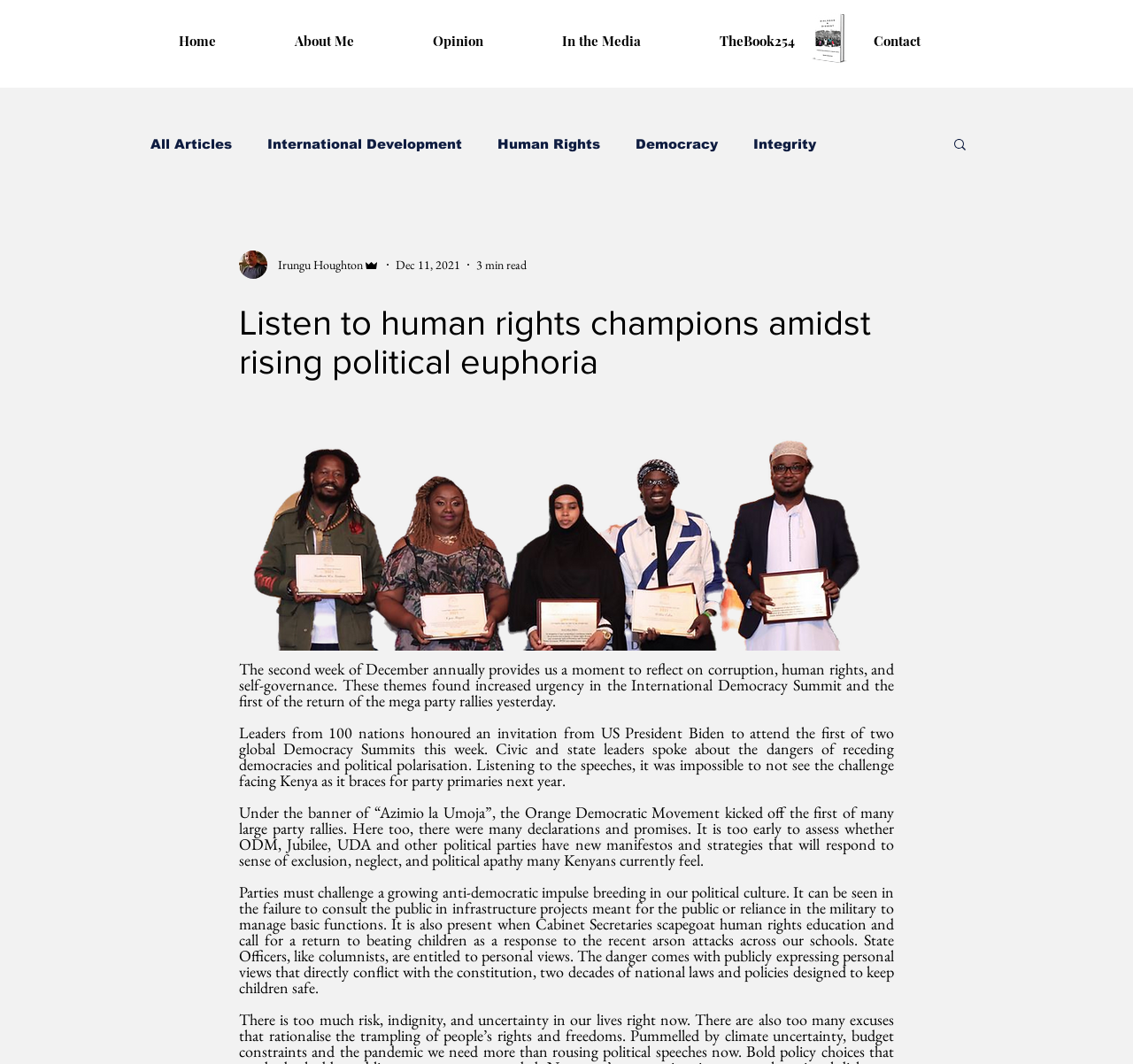Determine the bounding box coordinates of the element's region needed to click to follow the instruction: "Search for articles". Provide these coordinates as four float numbers between 0 and 1, formatted as [left, top, right, bottom].

[0.84, 0.128, 0.855, 0.146]